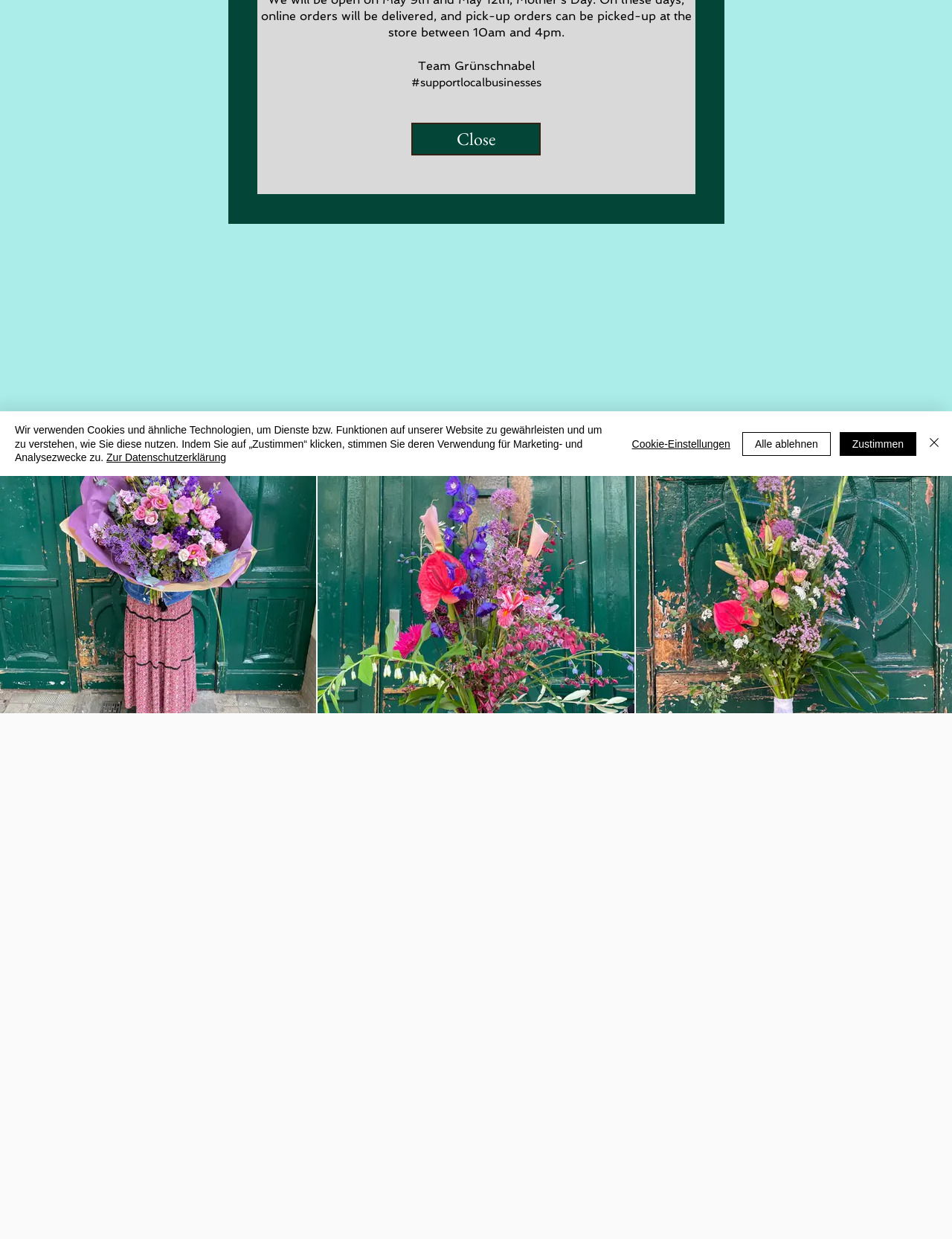Bounding box coordinates are specified in the format (top-left x, top-left y, bottom-right x, bottom-right y). All values are floating point numbers bounded between 0 and 1. Please provide the bounding box coordinate of the region this sentence describes: Cookie-Einstellungen

[0.664, 0.349, 0.767, 0.367]